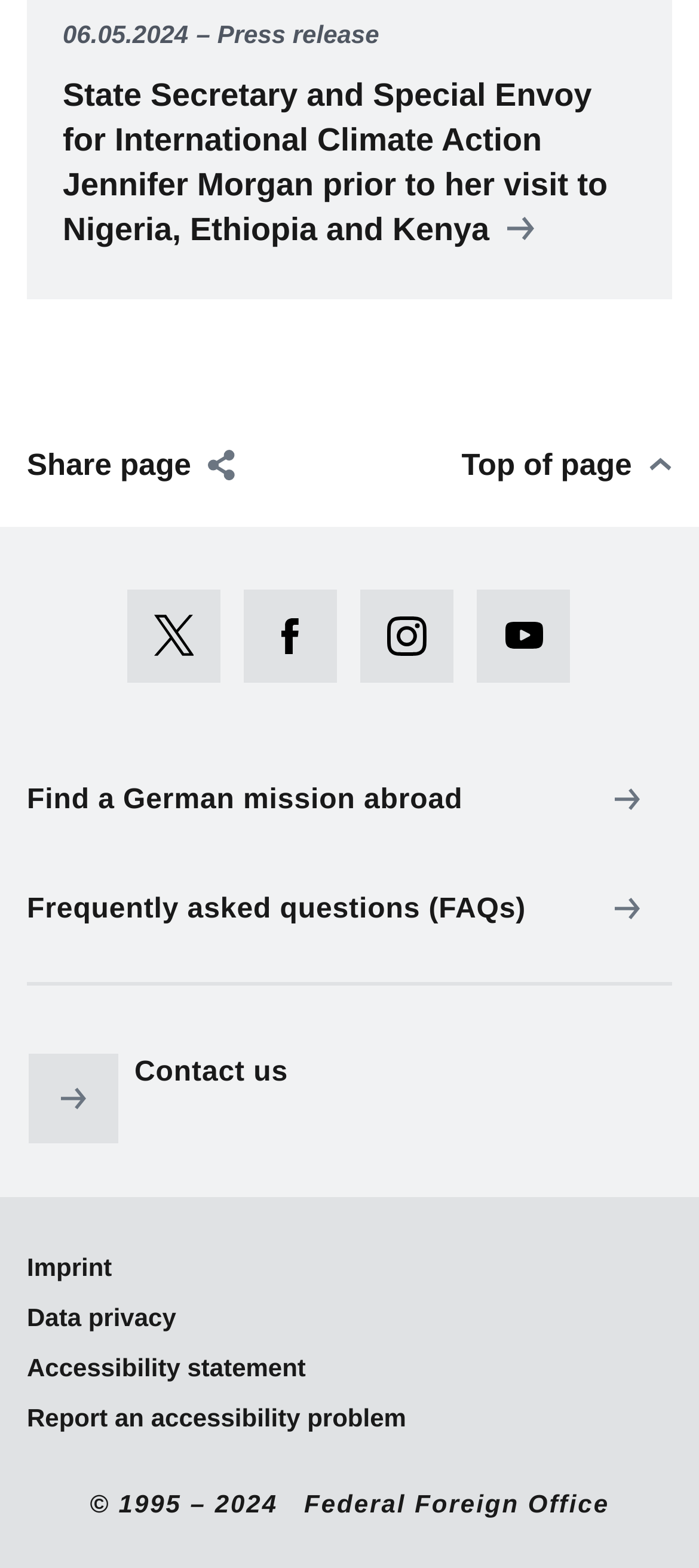Give a one-word or short phrase answer to this question: 
What is the copyright year range?

1995 – 2024